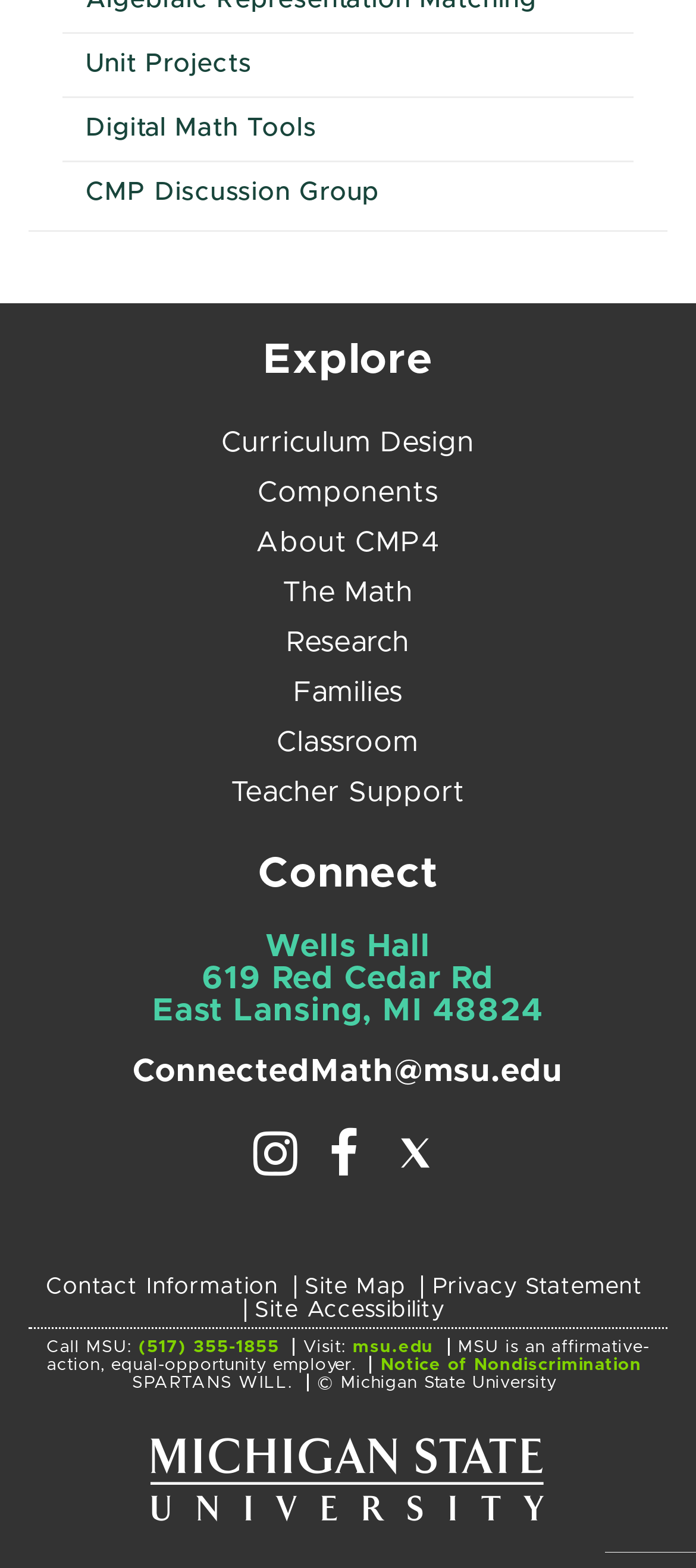What is the name of the university?
Please provide a full and detailed response to the question.

I inferred this answer by looking at the bottom of the webpage, where I found the copyright information '© Michigan State University' and the phrase 'MSU is an affirmative-action, equal-opportunity employer.' which suggests that the webpage is affiliated with Michigan State University.